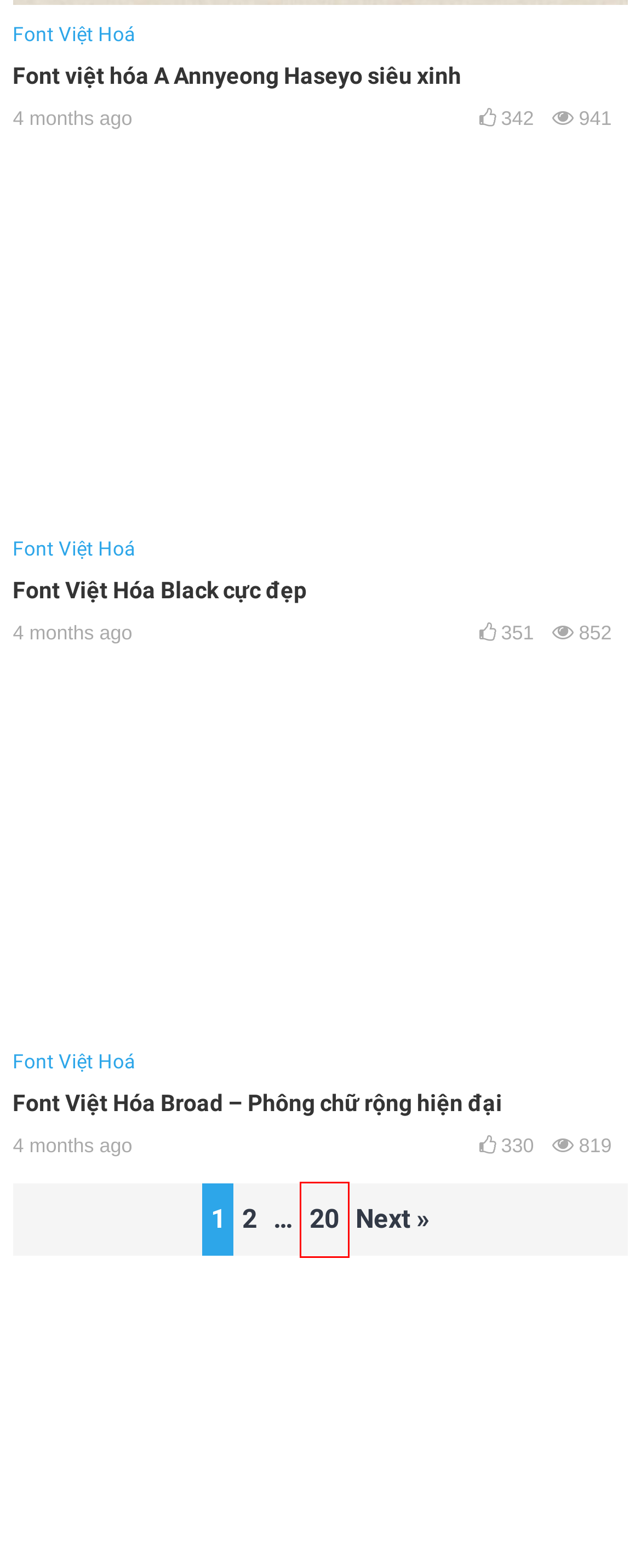Check out the screenshot of a webpage with a red rectangle bounding box. Select the best fitting webpage description that aligns with the new webpage after clicking the element inside the bounding box. Here are the candidates:
A. Logo Mockup Meeting Room Office White Wall Realisic 3D - Templateshare Free
B. Templateshare Free - Page 2 of 20 - Share Graphic Design Free
C. Font Việt Hóa Black cực đẹp - Templateshare Free
D. Illustrations - Templateshare Free
E. Photoshop - Templateshare Free
F. 3d logo mockup on restaurant facade - Templateshare Free
G. Font Việt Hóa Broad - Phông chữ rộng hiện đại - Templateshare Free
H. Templateshare Free - Page 20 of 20 - Share Graphic Design Free

H